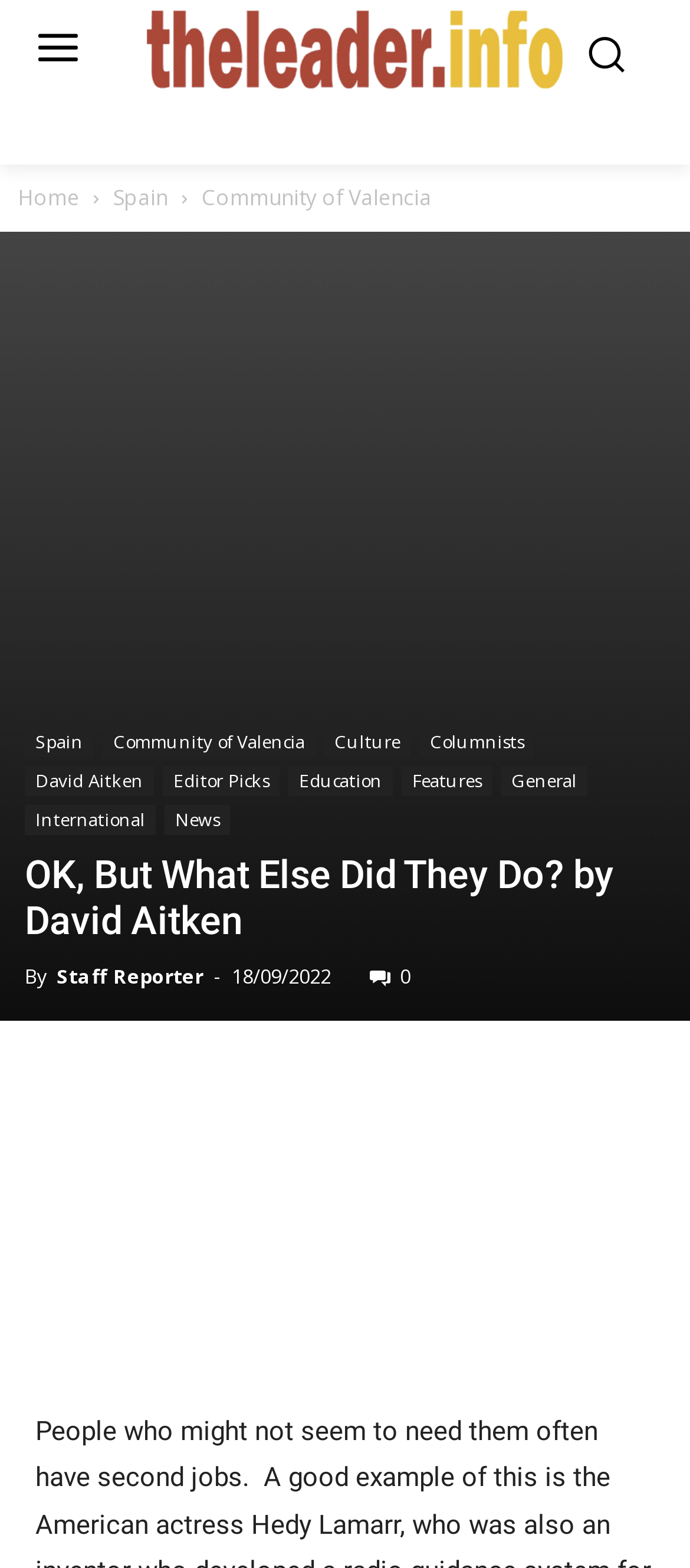What is the date of the article?
Kindly give a detailed and elaborate answer to the question.

I found the date of the article by looking at the time element in the webpage, which says '18/09/2022'. This indicates that the article was published on this date.